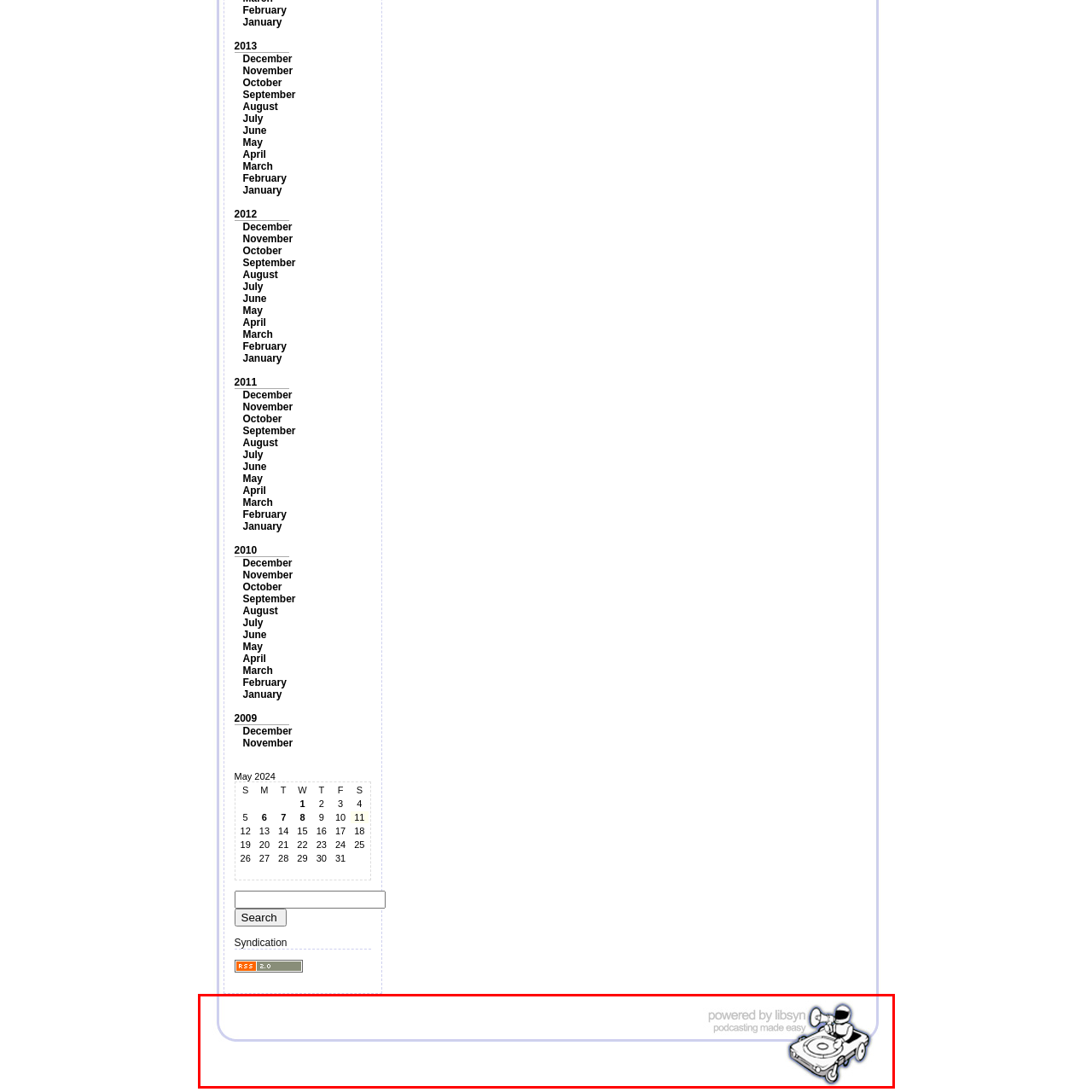Create a detailed narrative of the scene depicted inside the red-outlined image.

The image features a minimalist design element from Libsyn, a platform known for facilitating podcasting. Prominently displayed is the phrase "powered by Libsyn," accompanied by a playful illustration of a character operating a vintage-style recording device, symbolizing the ease of podcast creation the service offers. The overall aesthetic merges modern and retro styles, conveying a sense of accessibility and creativity in the podcasting landscape. Below the main tagline, the phrase "podcasting made easy" succinctly encapsulates Libsyn's mission to simplify the podcasting process for creators of all backgrounds. The light color scheme and clean lines enhance the inviting nature of the design, making it visually appealing to potential users.